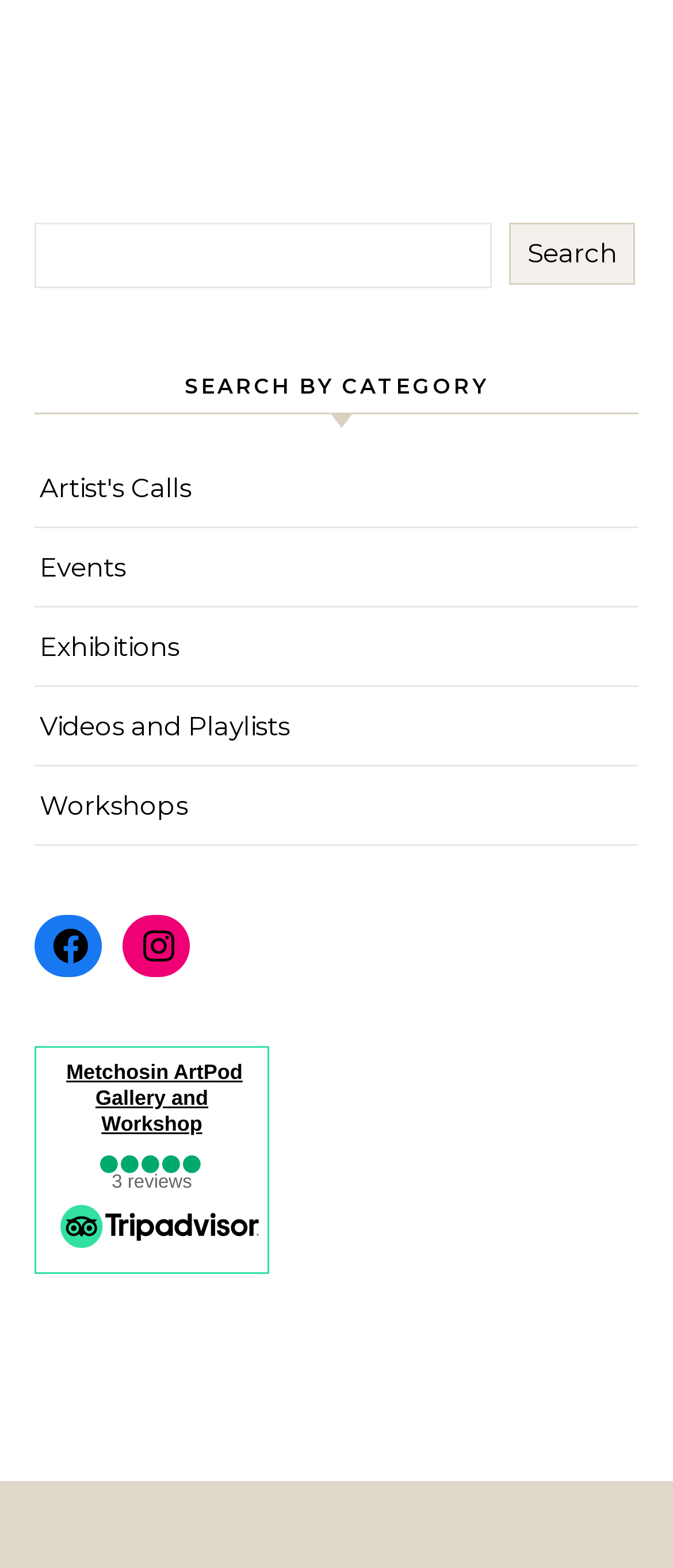Please specify the bounding box coordinates in the format (top-left x, top-left y, bottom-right x, bottom-right y), with values ranging from 0 to 1. Identify the bounding box for the UI component described as follows: Videos and Playlists

[0.059, 0.438, 0.431, 0.487]